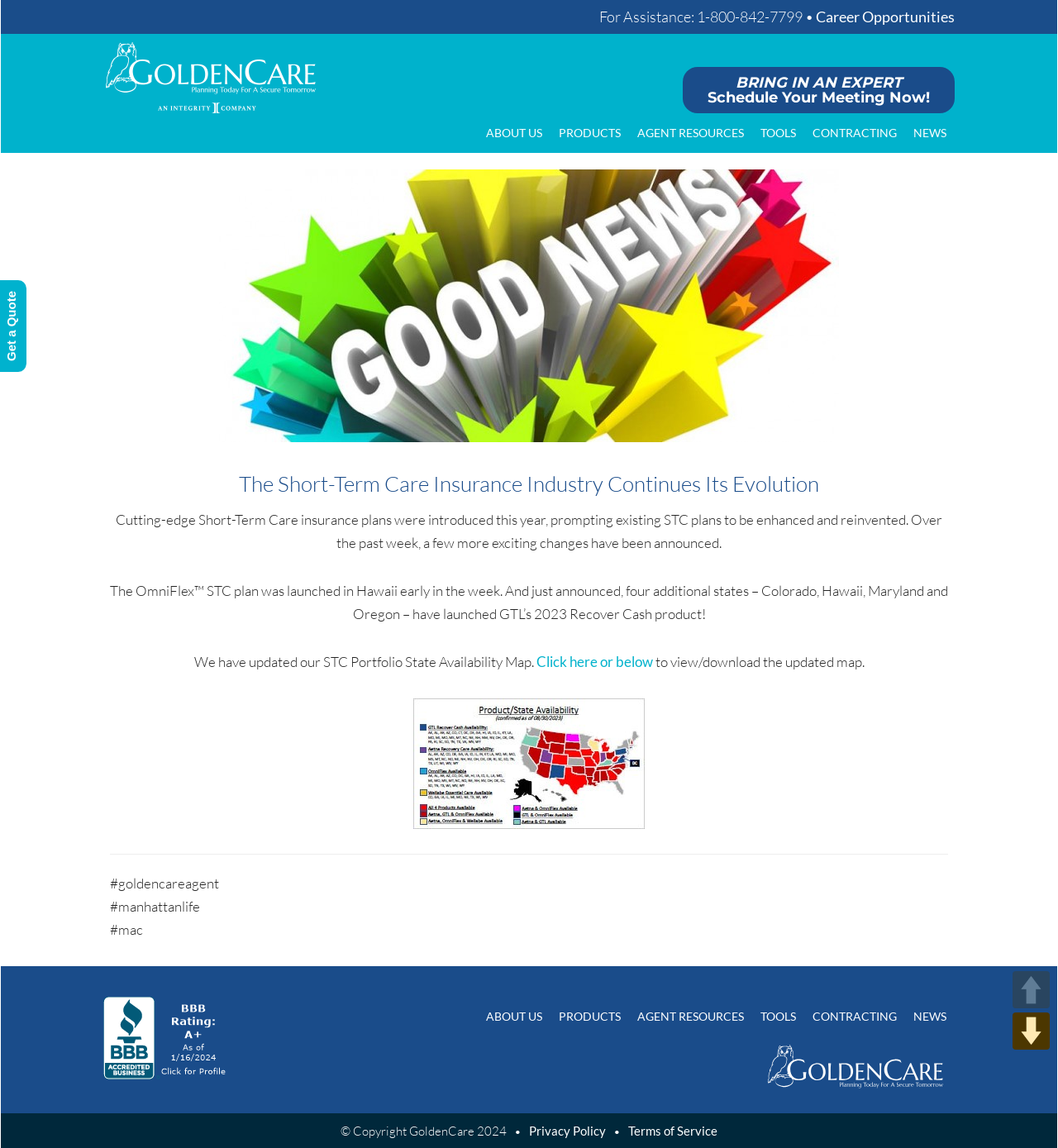Explain the webpage's layout and main content in detail.

This webpage appears to be the homepage of GoldenCare Agents, a company that provides insurance services. At the top of the page, there is a heading with the company's name and a phone number for assistance, along with a link to career opportunities. Below this, there is a prominent button to schedule a meeting with an expert.

The main content of the page is divided into sections. The first section has a heading that announces the evolution of the short-term care insurance industry, followed by a brief article discussing the introduction of new insurance plans and the enhancement of existing ones. The article also mentions the launch of a new product in several states and provides a link to view or download an updated map of state availability.

Below this section, there is a horizontal separator, followed by a series of links to the company's social media profiles. The page also has a footer section with links to various parts of the website, including about us, products, agent resources, tools, contracting, and news.

In the bottom-right corner of the page, there are two buttons to navigate up and down the page. The footer section also includes a copyright notice, privacy policy, and terms of service links. Throughout the page, there are several images, including the company's logo and a blue seal image.